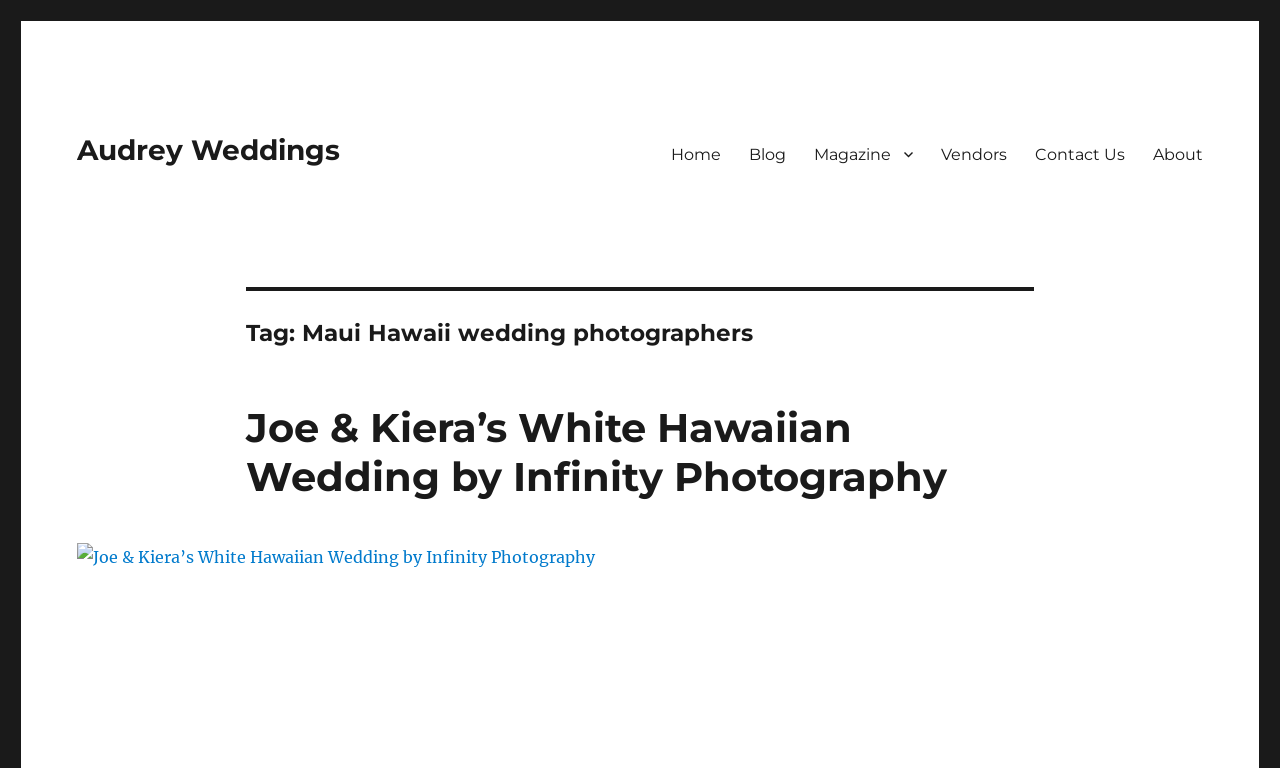Please locate the bounding box coordinates of the element that should be clicked to complete the given instruction: "view magazine".

[0.625, 0.173, 0.724, 0.228]